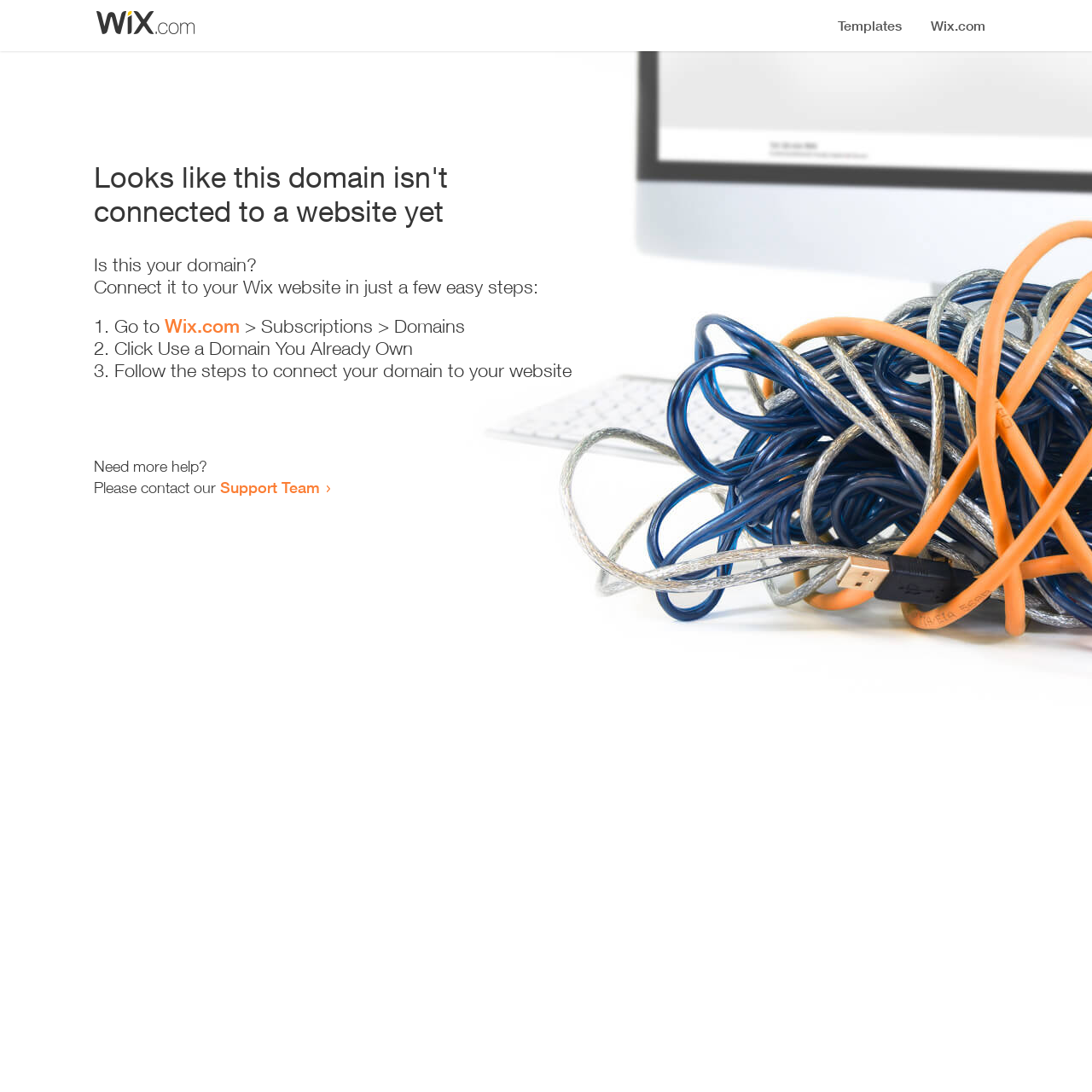Extract the main heading text from the webpage.

Looks like this domain isn't
connected to a website yet